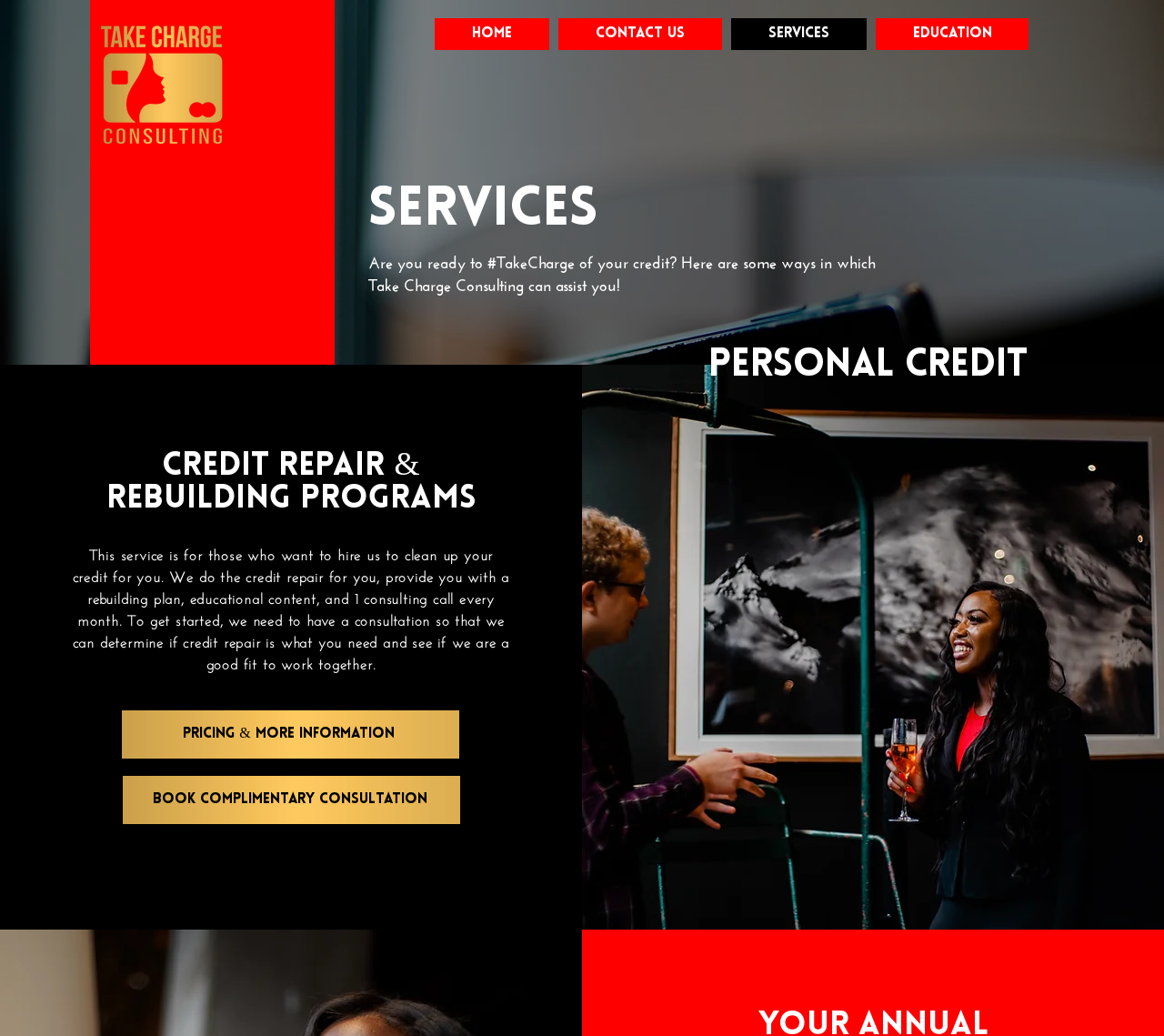Using the details in the image, give a detailed response to the question below:
How many links are there in the navigation menu?

The navigation menu contains links to 'Home', 'CONTACT US', 'SERVICES', and 'EDUCATION', which totals to 4 links.